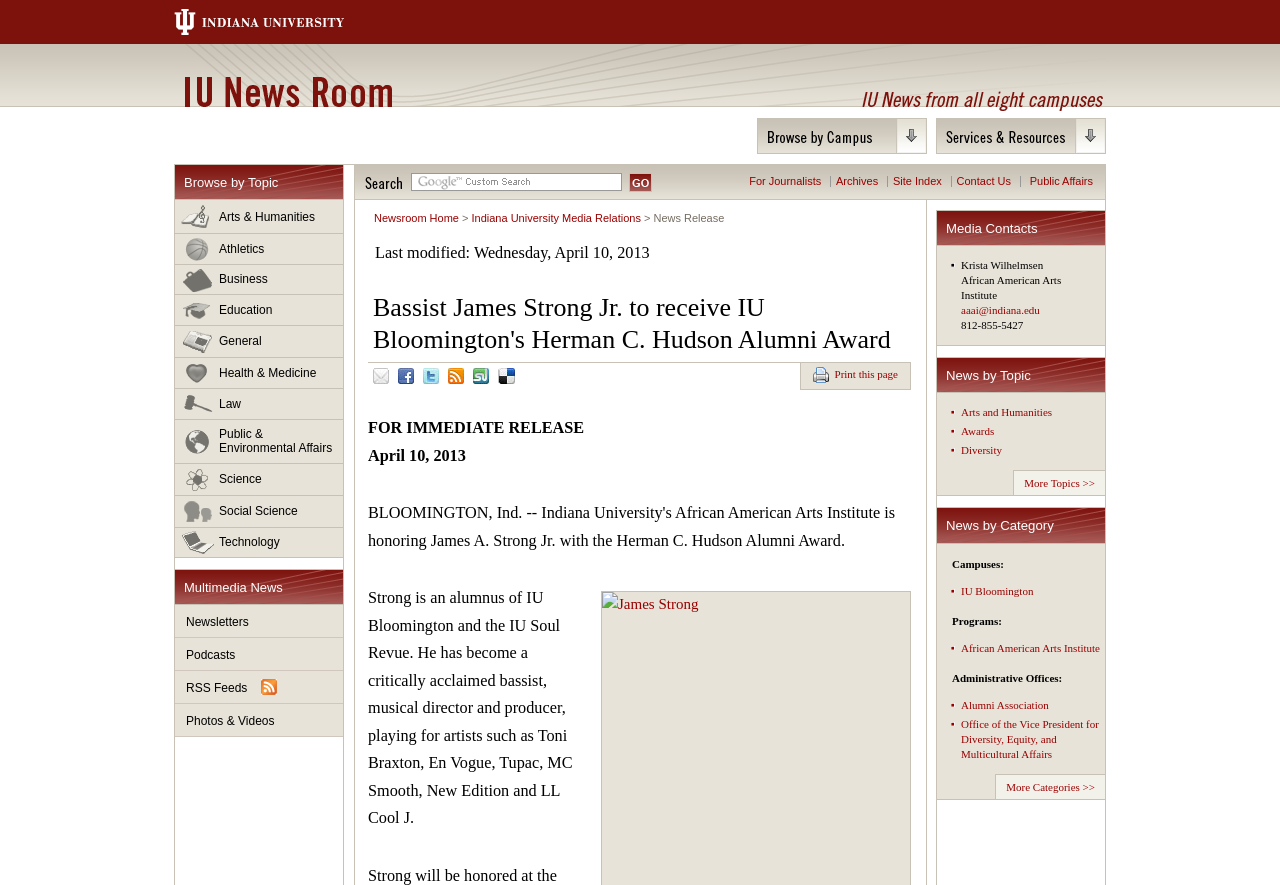Using the element description Technology, predict the bounding box coordinates for the UI element. Provide the coordinates in (top-left x, top-left y, bottom-right x, bottom-right y) format with values ranging from 0 to 1.

[0.137, 0.597, 0.268, 0.629]